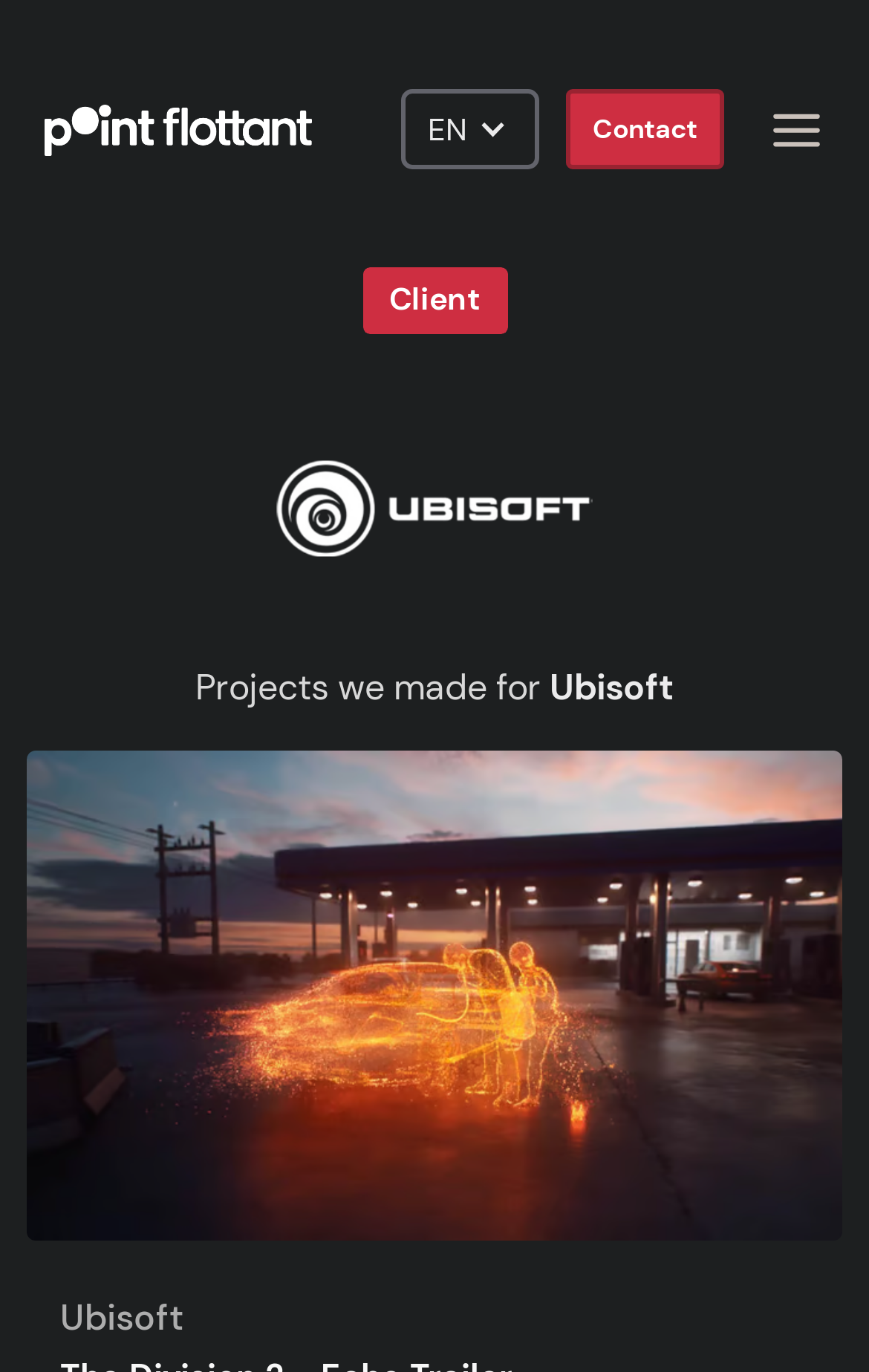Look at the image and answer the question in detail:
What is the name of the studio behind the projects?

I found the answer by looking at the logo image with the text 'Logo Point Flottant Studio' on it, which is located at the top left of the webpage. This suggests that Point Flottant Studio is the name of the studio behind the projects.